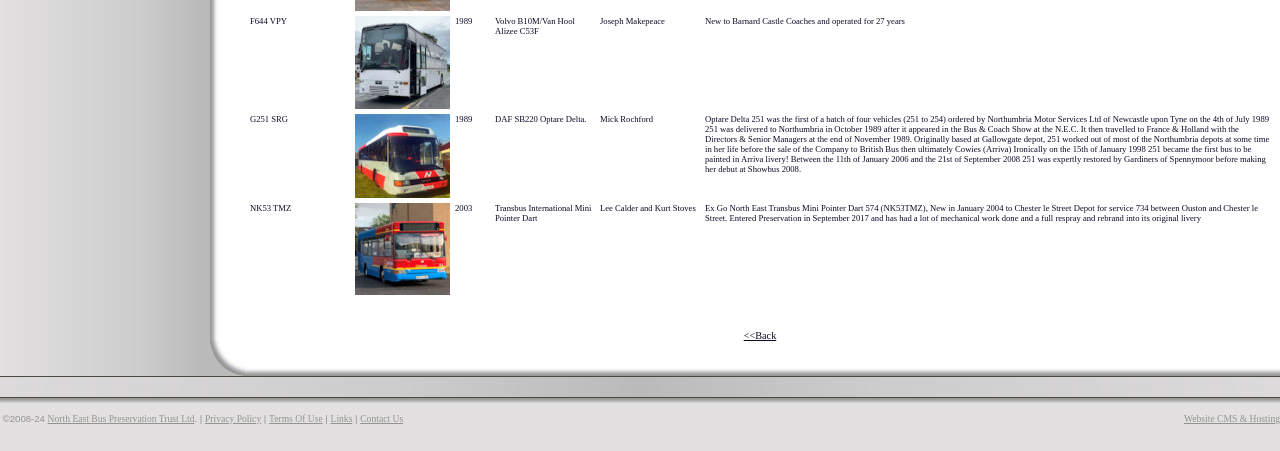Look at the image and give a detailed response to the following question: What is the year of the second bus?

I looked at the second LayoutTableRow element and found the text '1989' in the third LayoutTableCell element, which is likely the year of the bus.